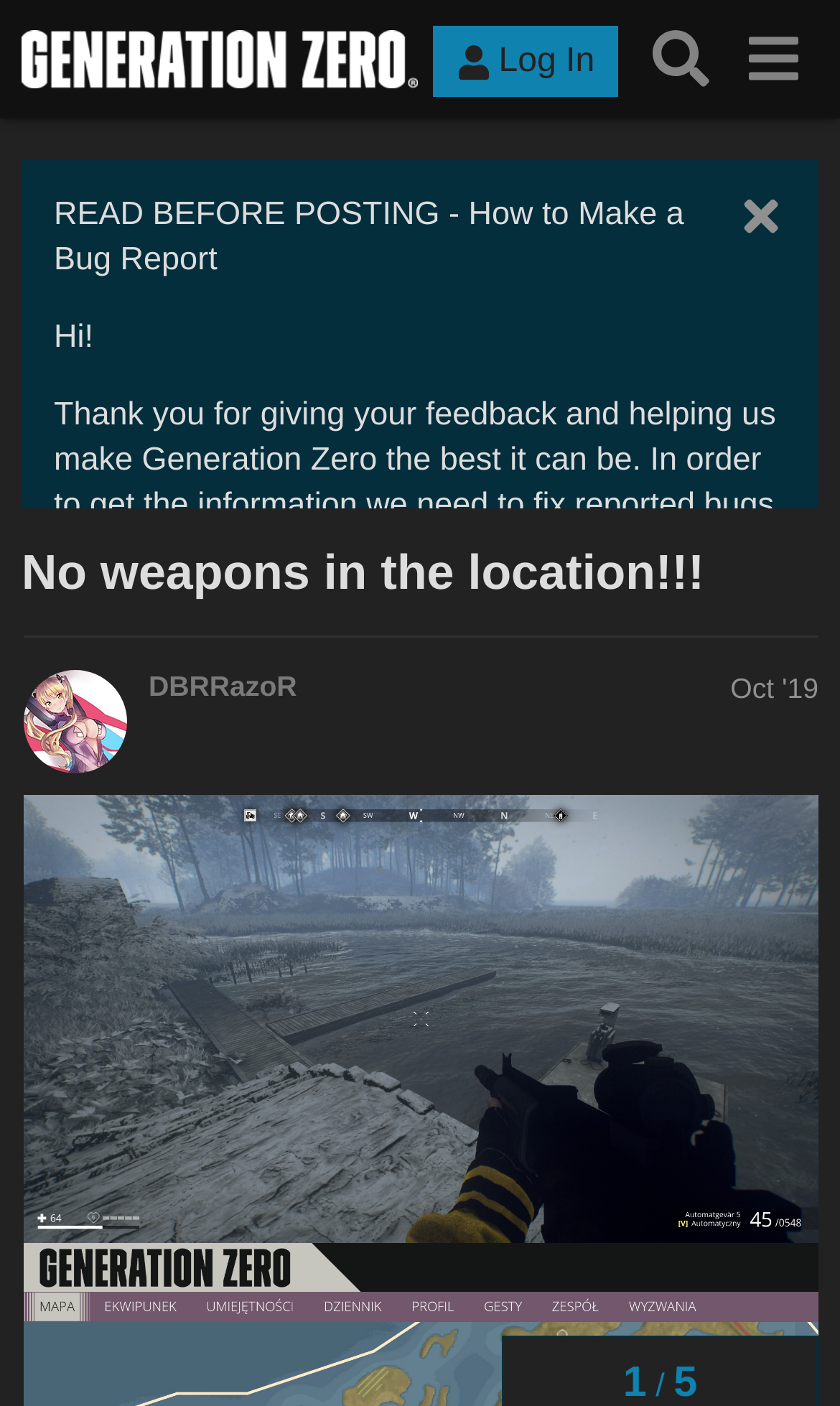Can you look at the image and give a comprehensive answer to the question:
Who posted the latest message?

The latest message was posted by DBRRazoR, as indicated by the link 'DBRRazoR' next to the date 'Oct '19'.